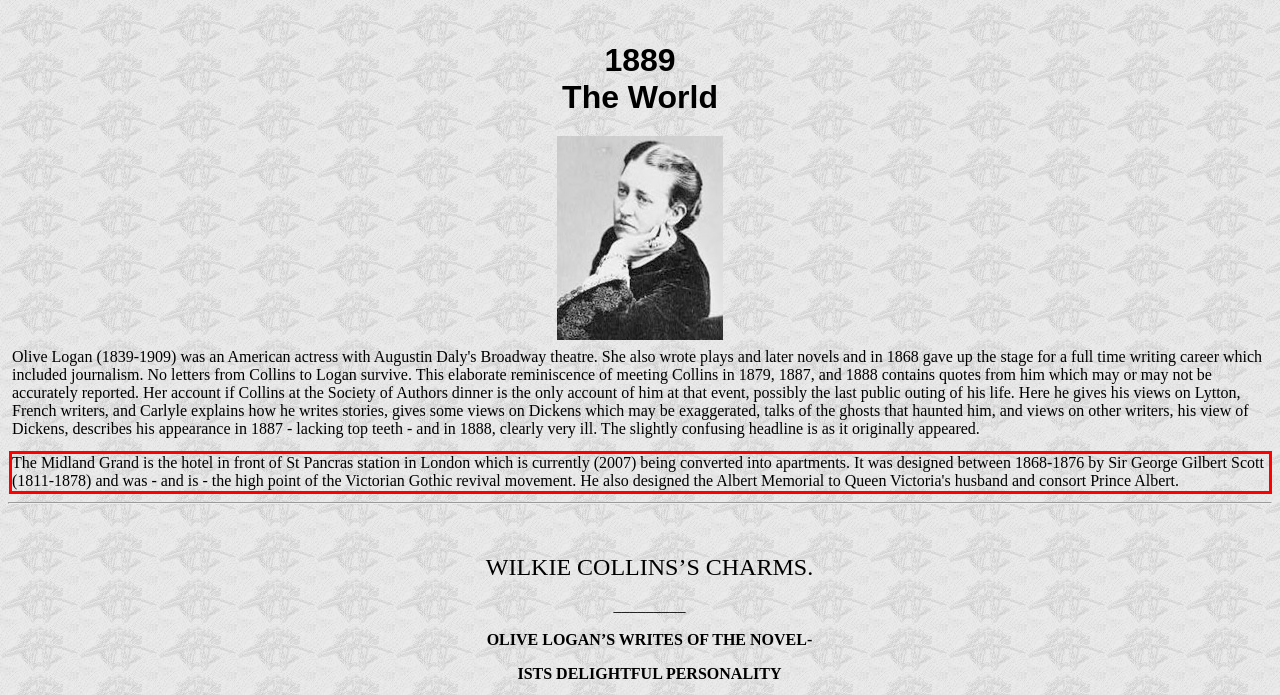There is a UI element on the webpage screenshot marked by a red bounding box. Extract and generate the text content from within this red box.

The Midland Grand is the hotel in front of St Pancras station in London which is currently (2007) being converted into apartments. It was designed between 1868-1876 by Sir George Gilbert Scott (1811-1878) and was - and is - the high point of the Victorian Gothic revival movement. He also designed the Albert Memorial to Queen Victoria's husband and consort Prince Albert.